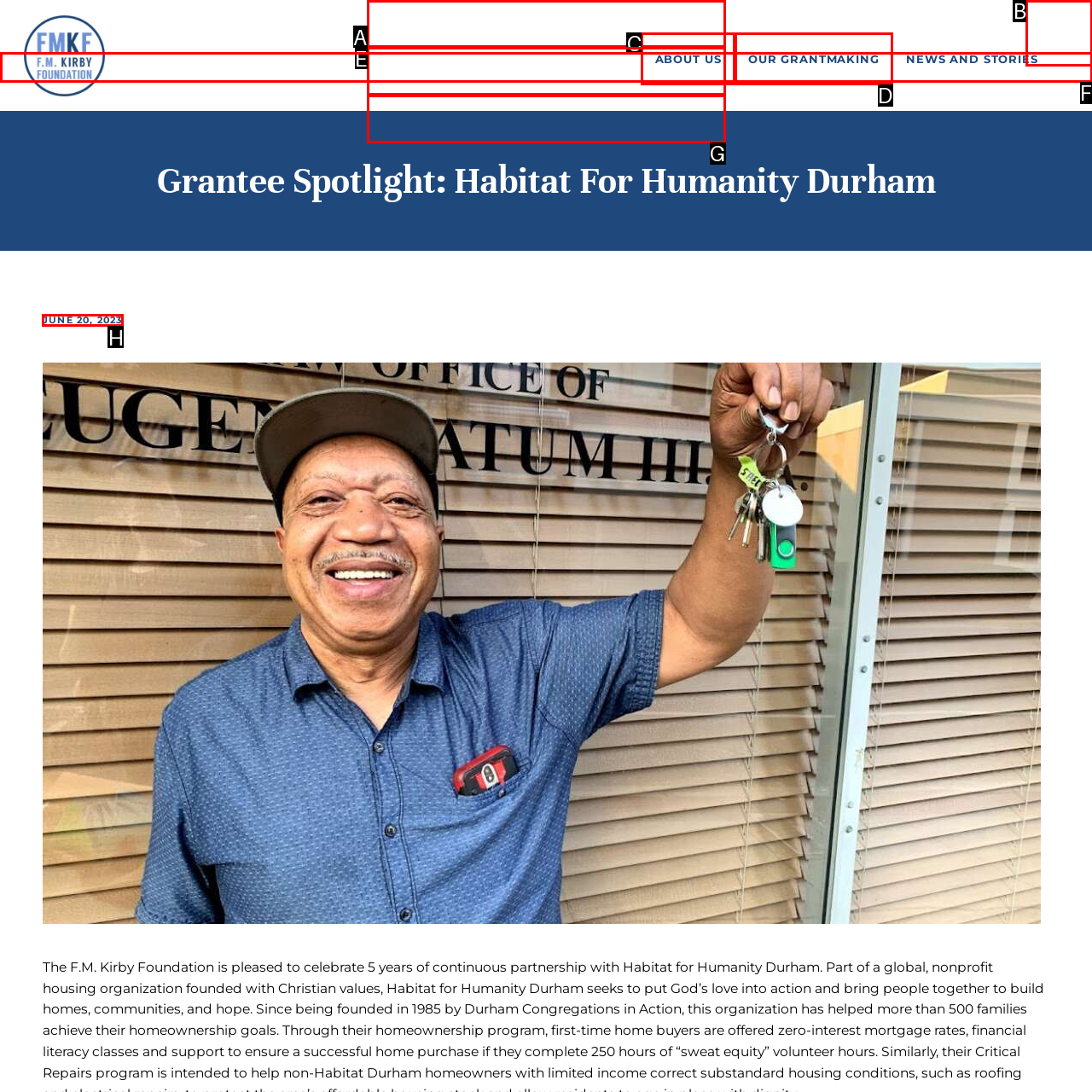Select the HTML element that needs to be clicked to perform the task: Read the JUNE 20, 2023 news. Reply with the letter of the chosen option.

H